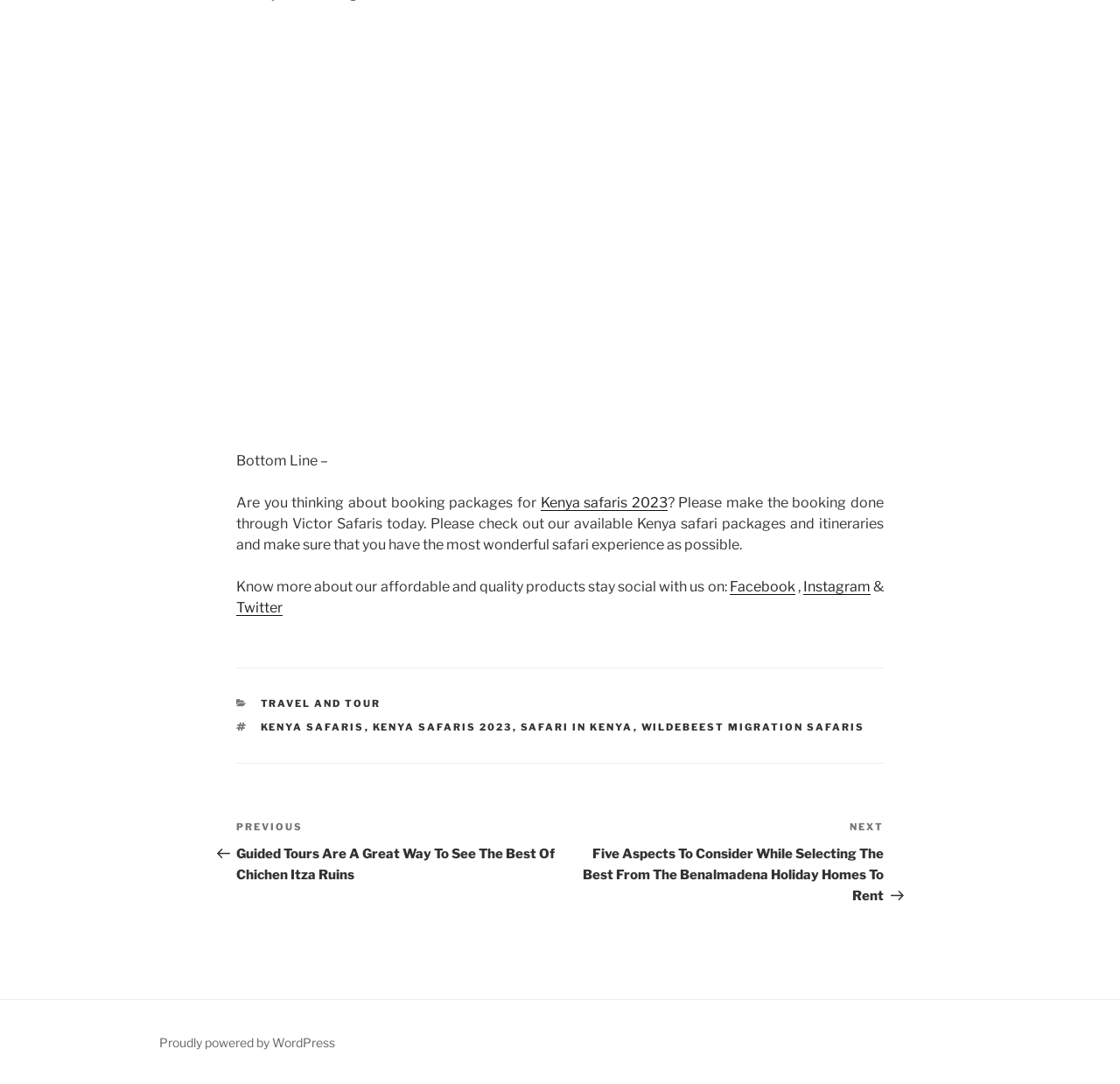Find the bounding box coordinates of the clickable area that will achieve the following instruction: "Check out 'Facebook'".

[0.651, 0.533, 0.71, 0.549]